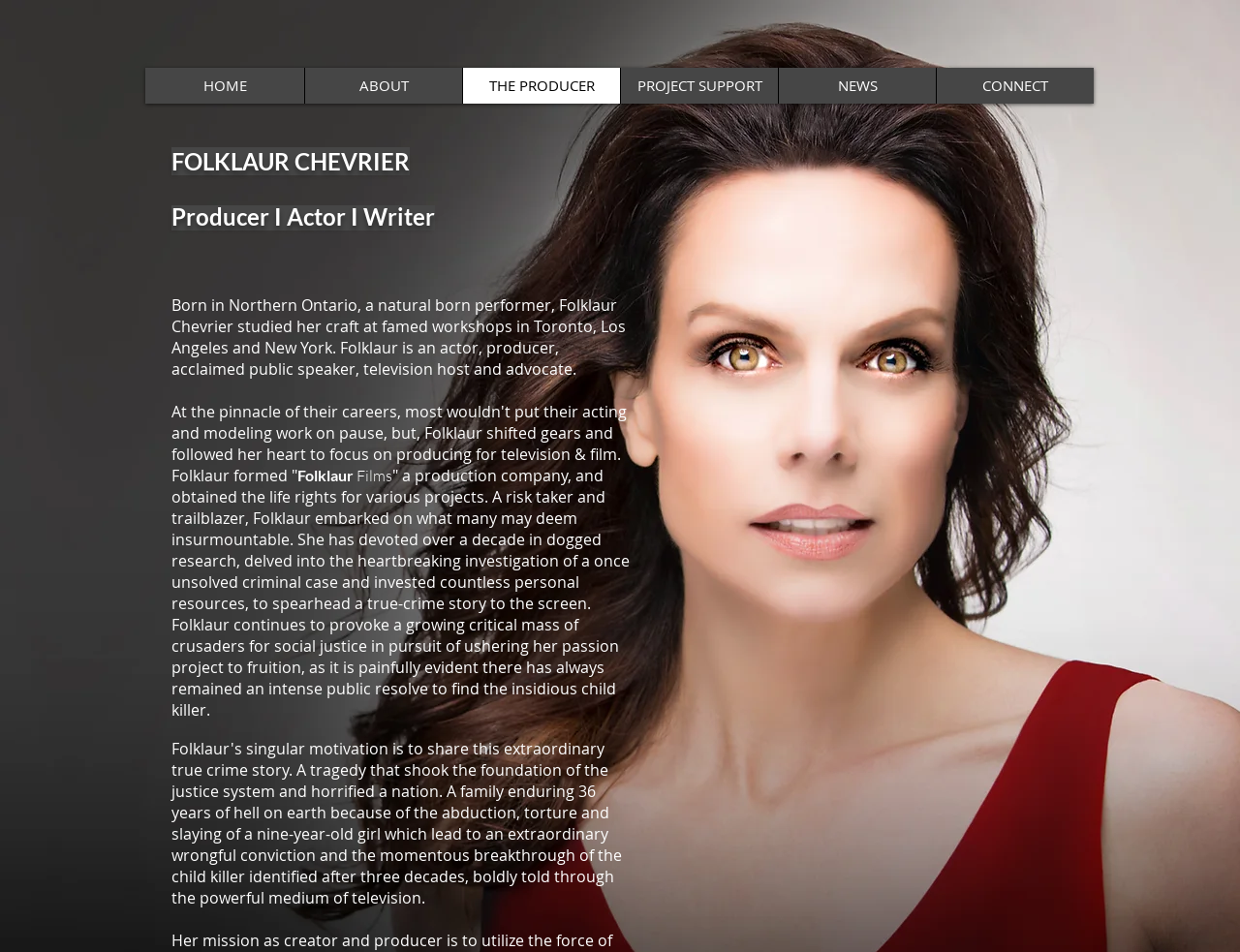From the details in the image, provide a thorough response to the question: What is Folklaur Chevrier's profession?

Based on the heading 'FOLKLAUR CHEVRIER Producer I Actor I Writer' on the webpage, it is clear that Folklaur Chevrier is a producer, actor, and writer.